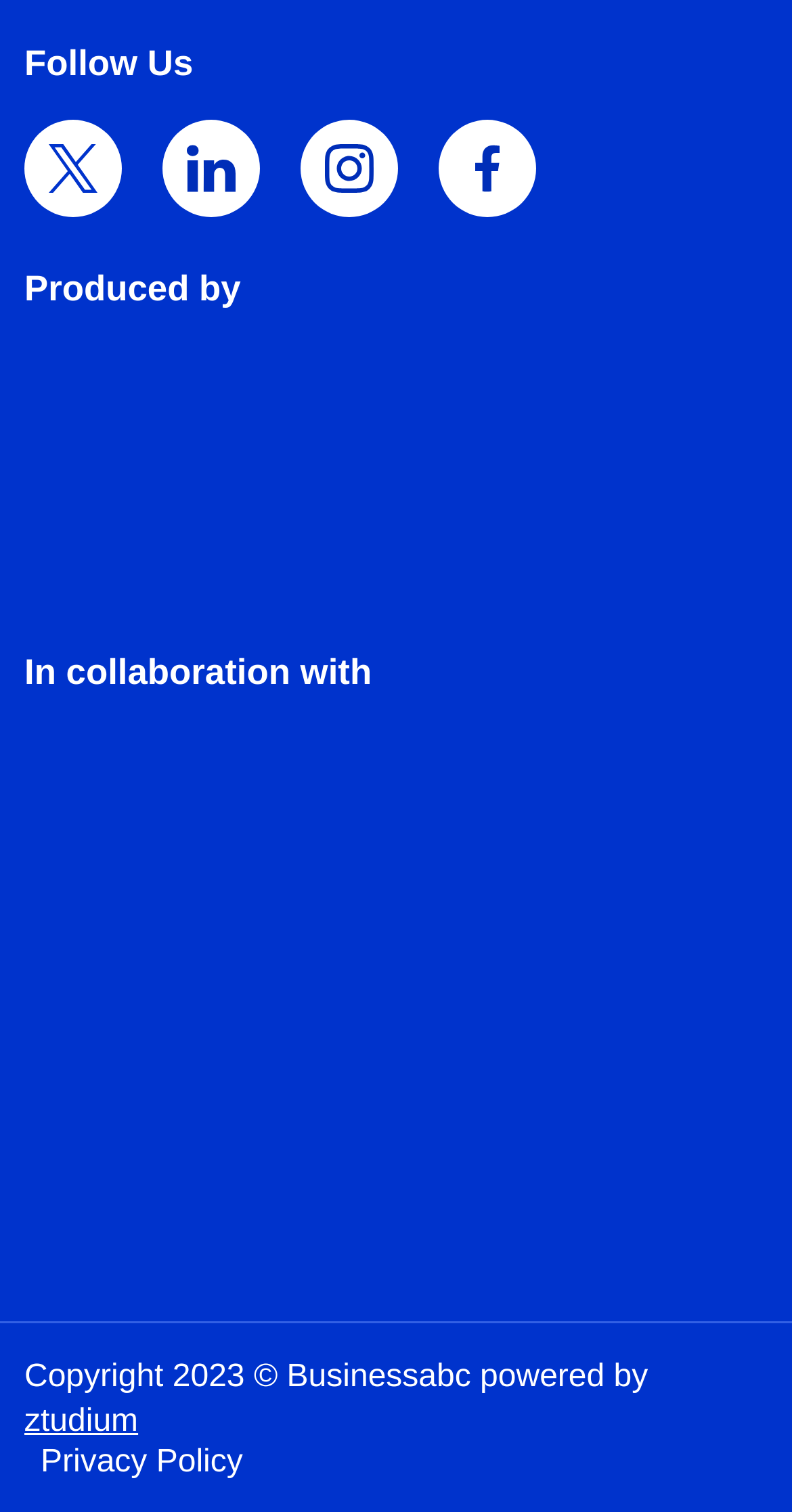What is the text of the copyright statement?
Give a one-word or short-phrase answer derived from the screenshot.

Copyright 2023 © Businessabc powered by